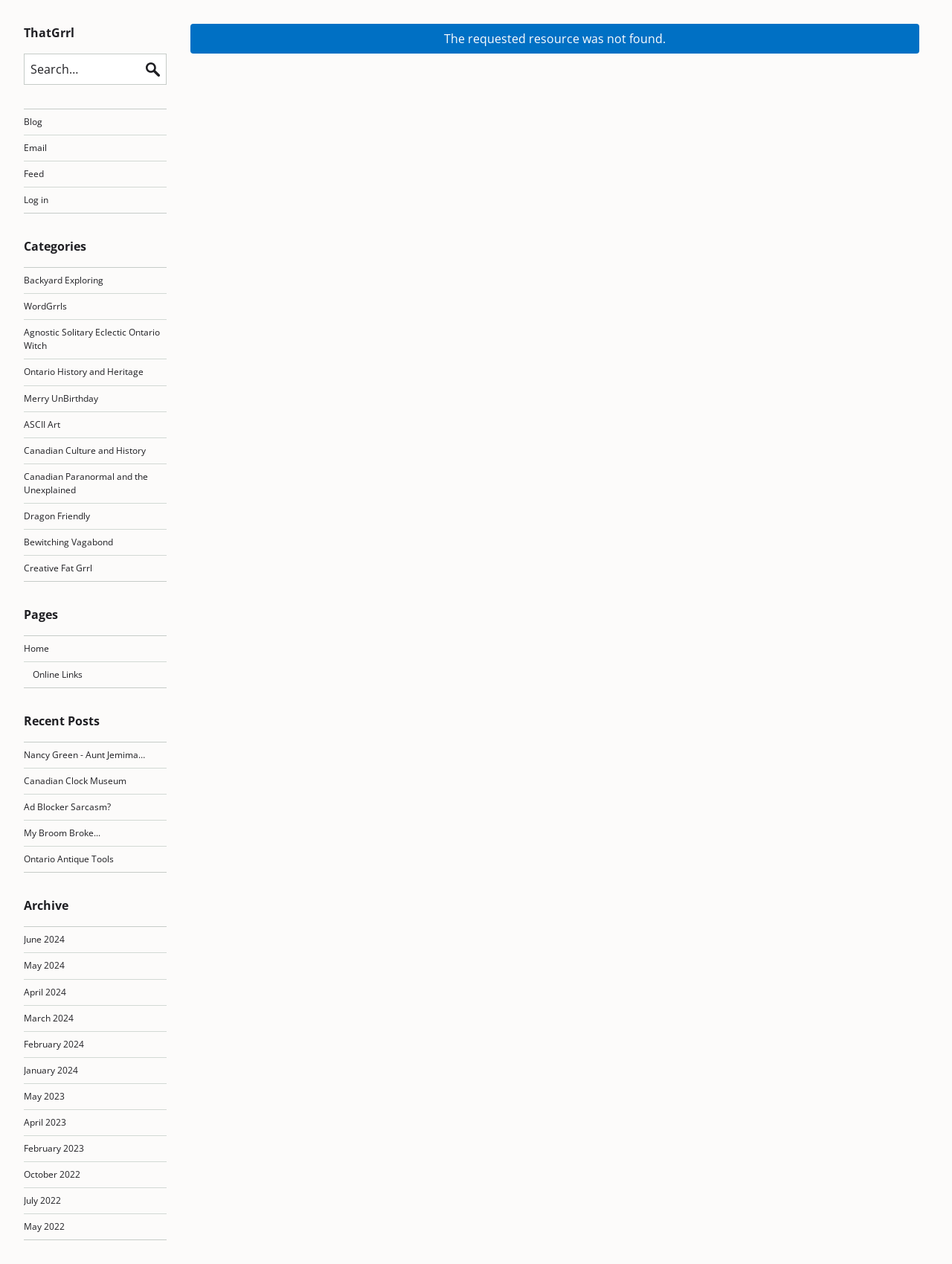What categories are available on the blog?
Please respond to the question with a detailed and thorough explanation.

The categories are listed in a section below the search box, and they include 'Backyard Exploring', 'WordGrrls', 'Agnostic Solitary Eclectic Ontario Witch', and many others.